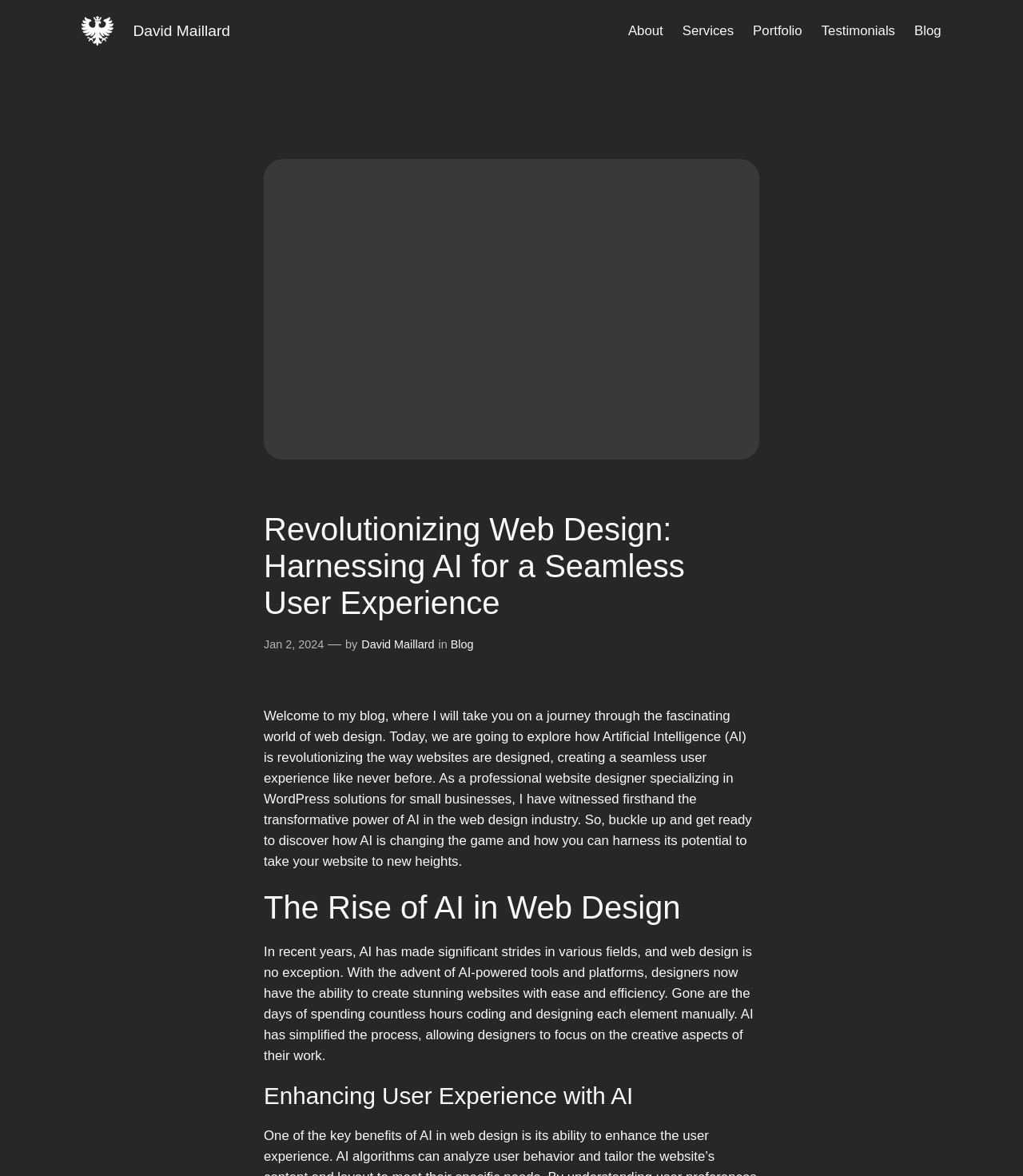Please determine the headline of the webpage and provide its content.

Revolutionizing Web Design: Harnessing AI for a Seamless User Experience